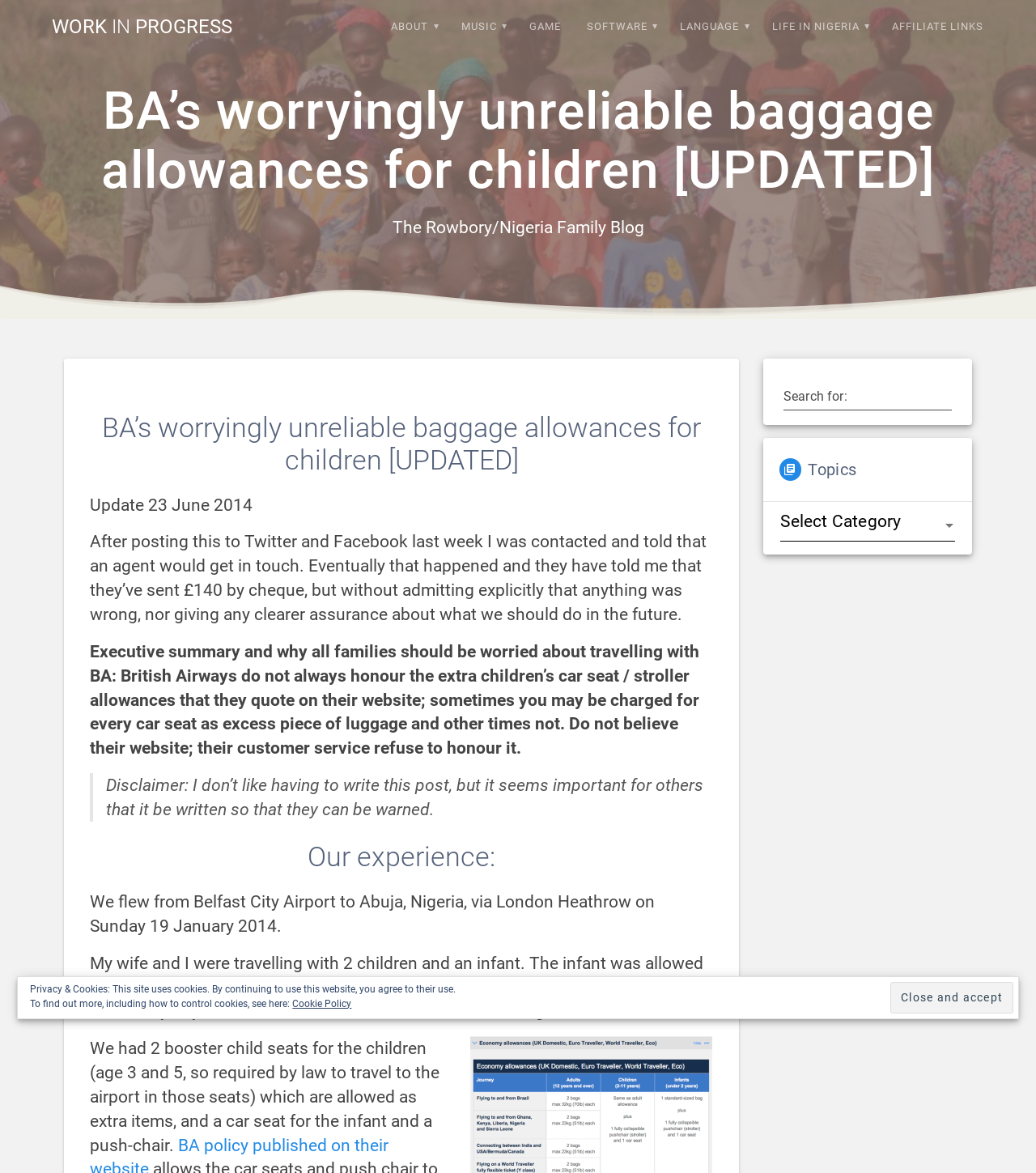Explain in detail what is displayed on the webpage.

The webpage appears to be a personal blog, specifically a family blog, with a focus on the Rowbory family's experiences and adventures. The main content of the page is a blog post titled "BA's worryingly unreliable baggage allowances for children [UPDATED]" which discusses the family's negative experience with British Airways' baggage policies.

At the top of the page, there are several links to different sections of the blog, including "WORK IN PROGRESS", "ABOUT", "Privacy & Cookies", and others. These links are arranged horizontally across the top of the page.

Below the links, there is a heading that displays the title of the blog post, followed by a brief summary of the post. The main content of the post is divided into several sections, including an executive summary, a disclaimer, and a detailed account of the family's experience with British Airways.

The post includes several paragraphs of text, as well as a blockquote with a disclaimer message. The text is arranged in a clear and readable format, with headings and paragraphs separated by blank lines.

To the right of the main content, there is a sidebar with several links to other sections of the blog, including "Rowbory Home School", "Maths Challenges", and "Dobble – how does it work?". There are also links to music-related content, including "Come, see the King in splendour rise" and "Mark’s gospel theme song".

At the bottom of the page, there is a search bar with a textbox and a button to submit the search query. Below the search bar, there is a heading that says "Topics" with a combobox to select from different topics. There is also a button that says "Close and accept" and a message about privacy and cookies, with a link to a cookie policy page.